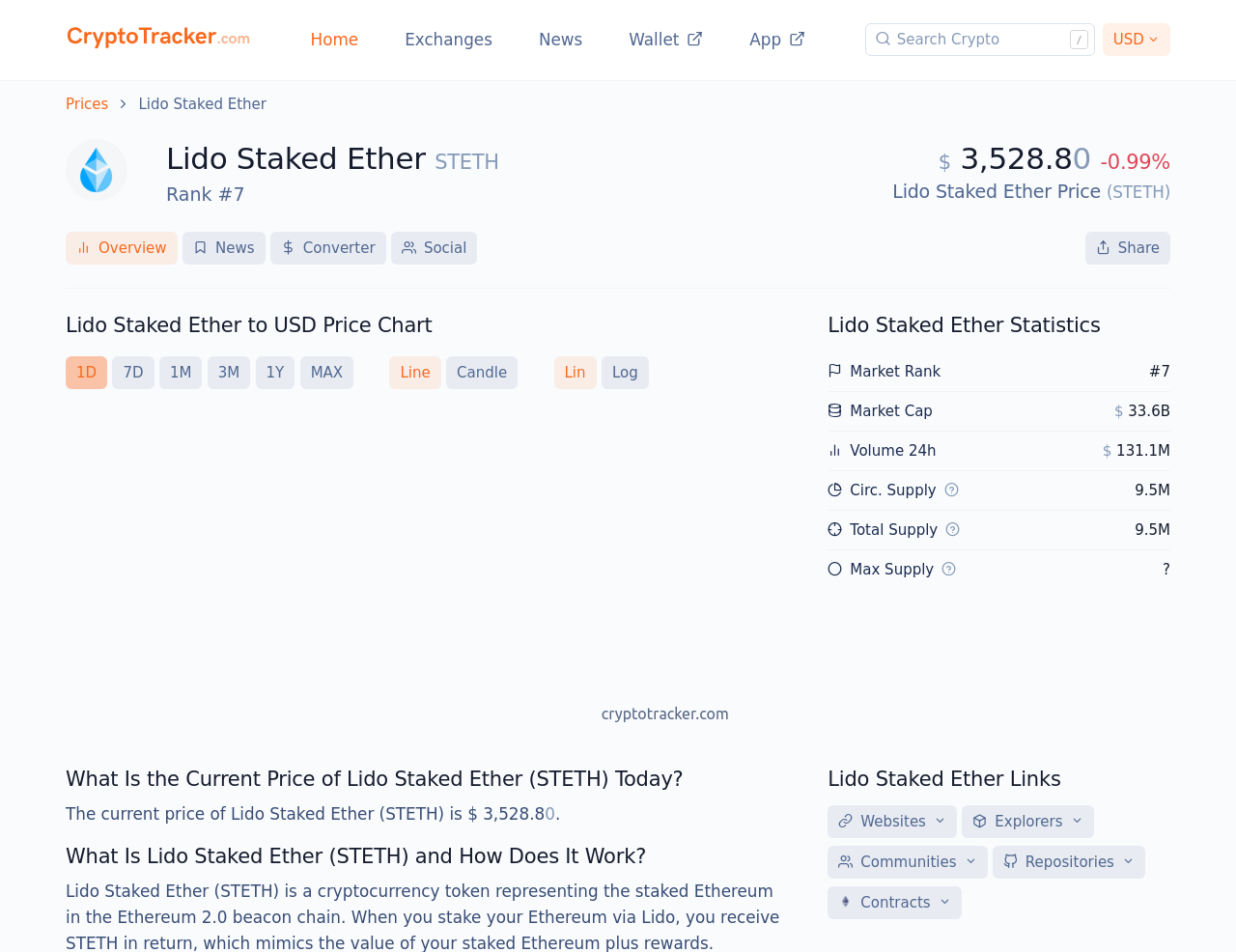Please use the details from the image to answer the following question comprehensively:
What is the 24-hour trading volume of Lido Staked Ether?

The 24-hour trading volume of Lido Staked Ether can be found in the table 'Lido Staked Ether Statistics' under the row header 'Volume 24h' which shows the value '$ 131.1M'.